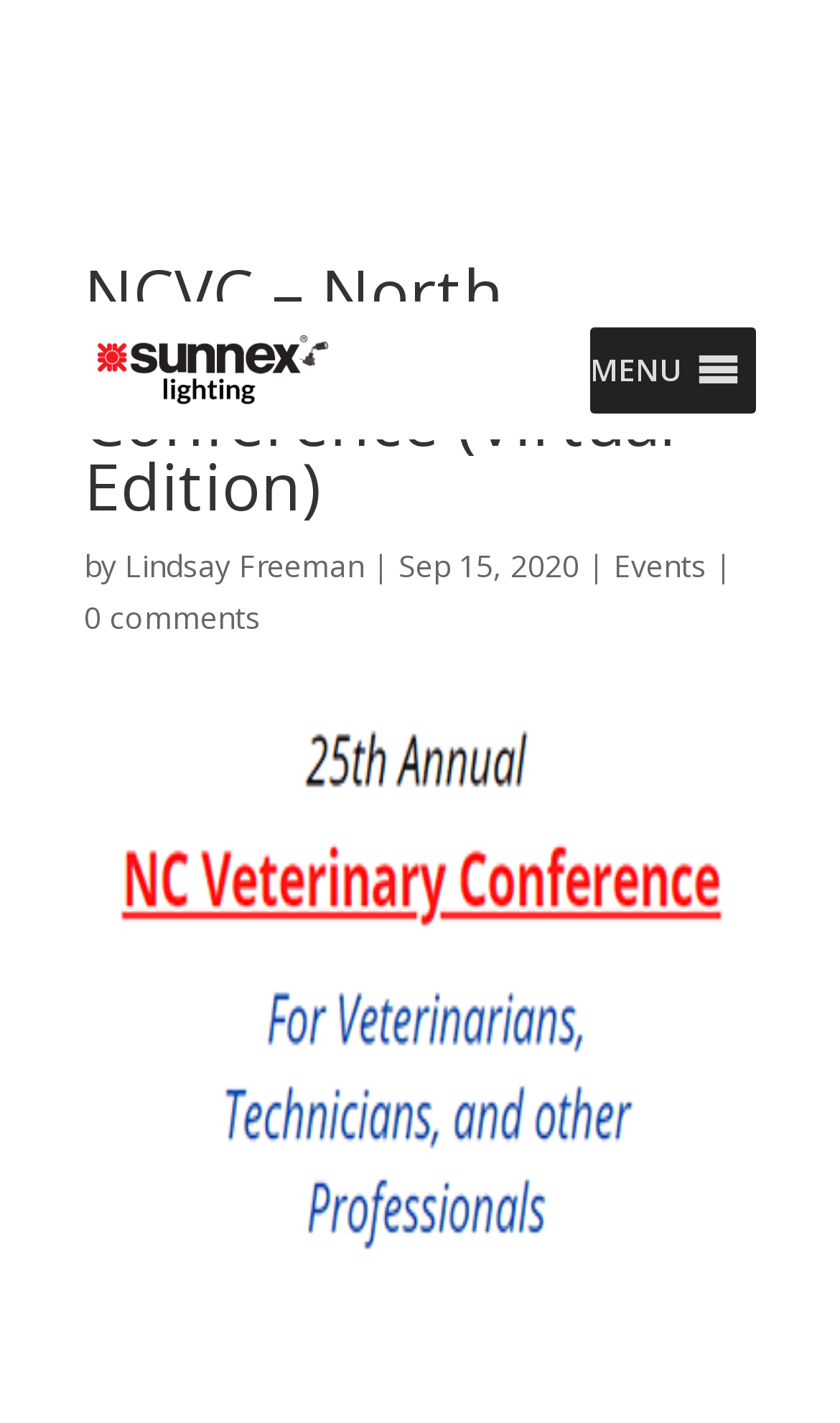Locate the UI element described by Events and provide its bounding box coordinates. Use the format (top-left x, top-left y, bottom-right x, bottom-right y) with all values as floating point numbers between 0 and 1.

[0.731, 0.383, 0.841, 0.412]